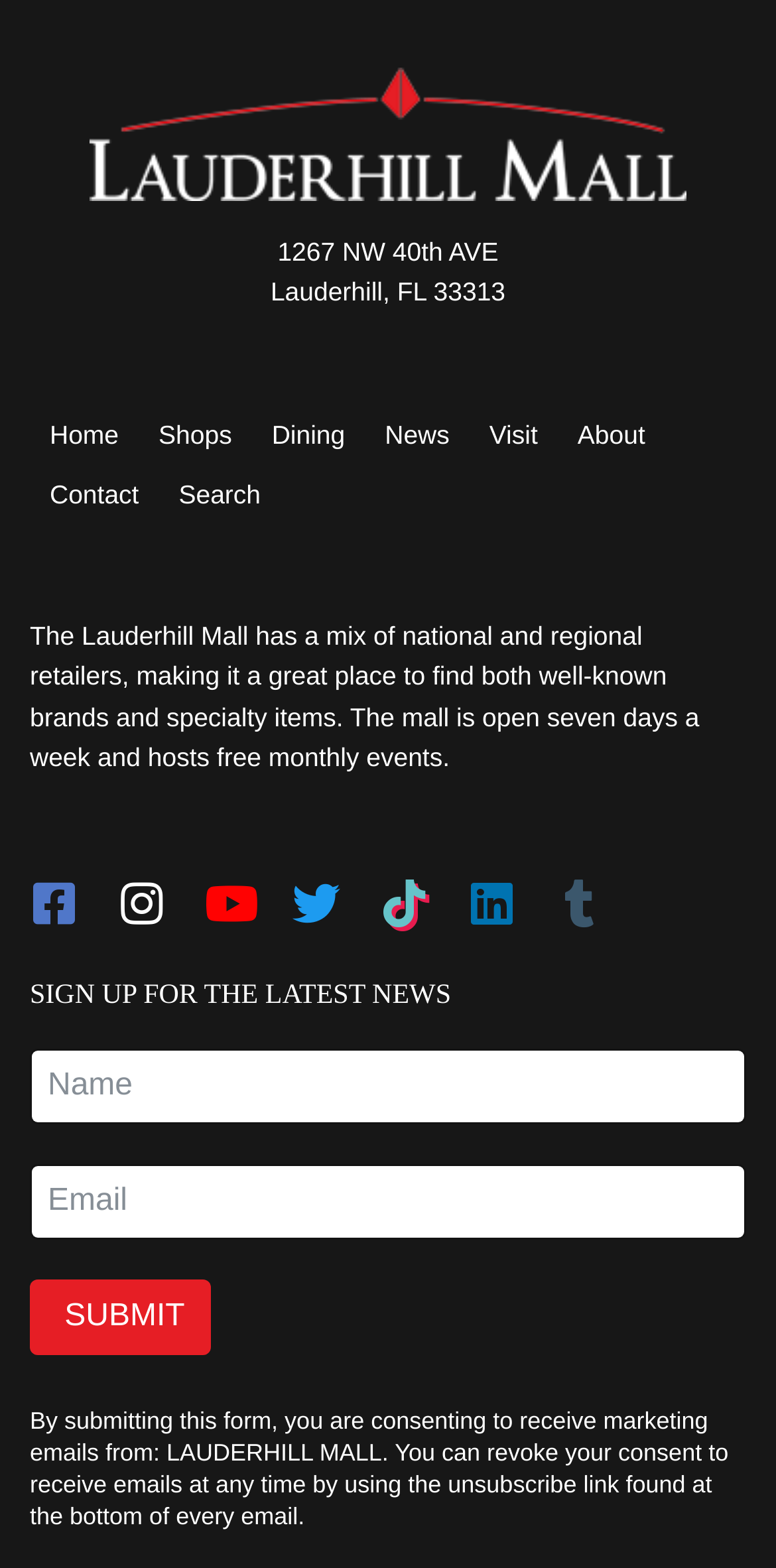Could you specify the bounding box coordinates for the clickable section to complete the following instruction: "Submit the form"?

[0.038, 0.817, 0.272, 0.865]